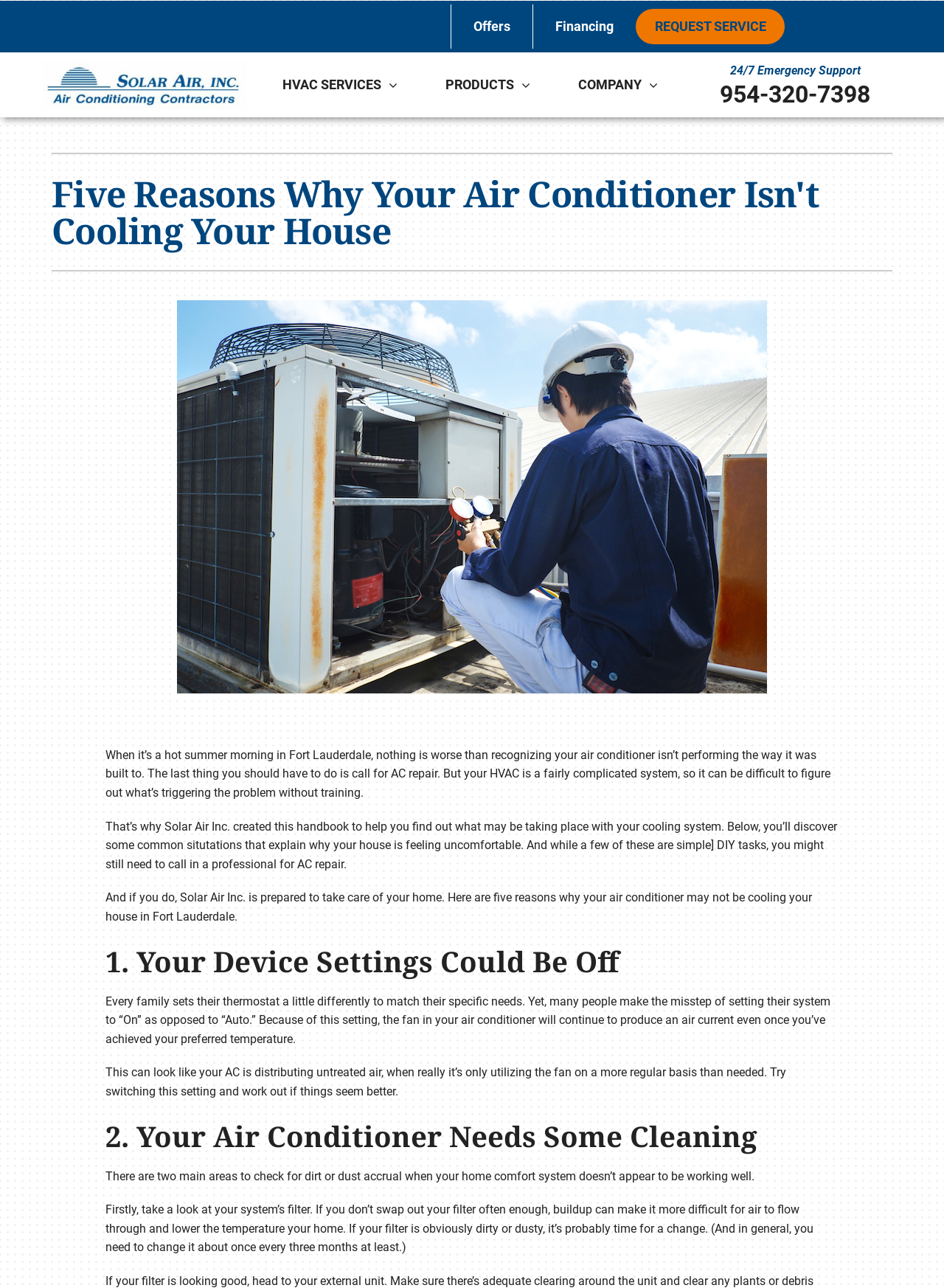Locate the bounding box coordinates of the clickable element to fulfill the following instruction: "Call 954-320-7398". Provide the coordinates as four float numbers between 0 and 1 in the format [left, top, right, bottom].

[0.763, 0.062, 0.922, 0.084]